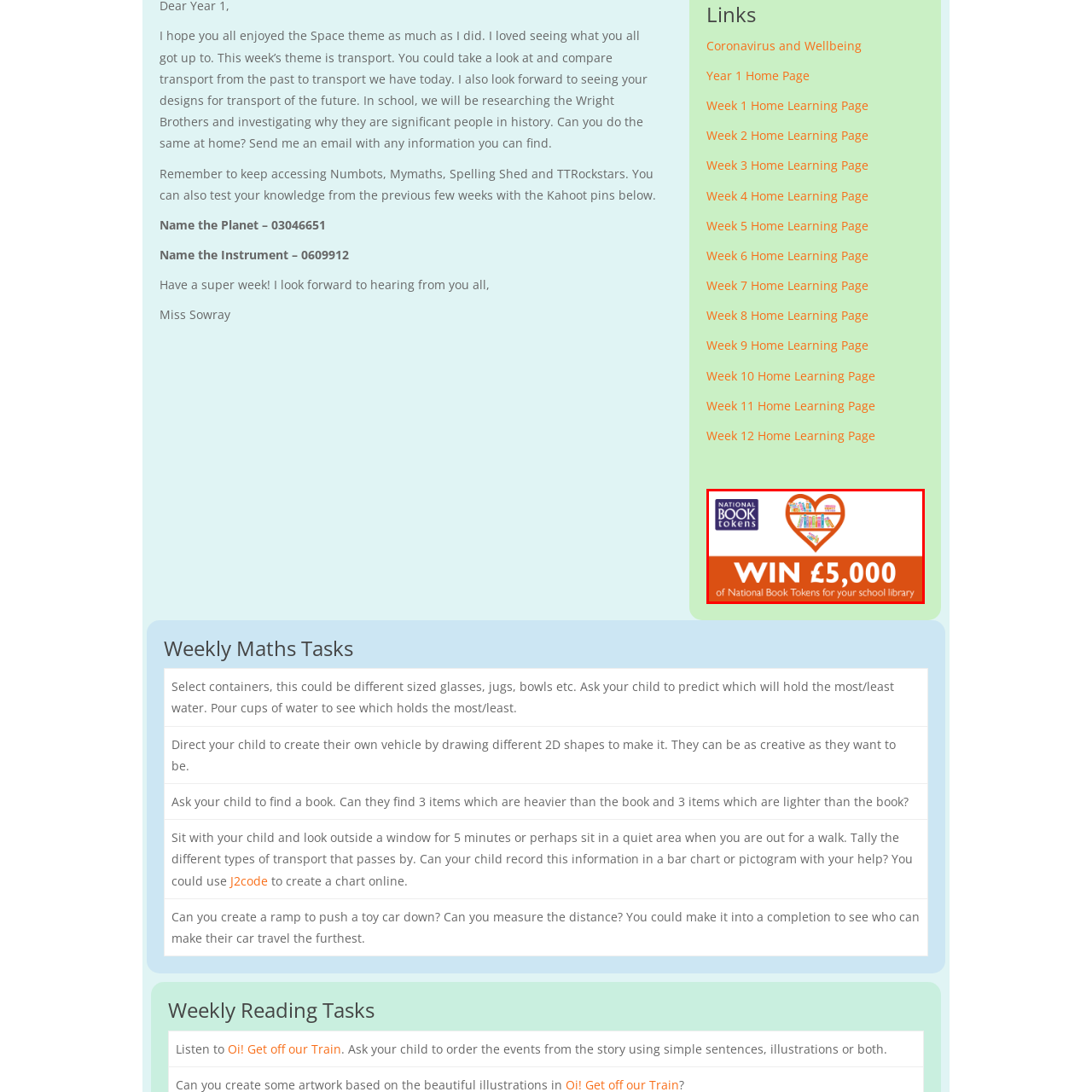Create a thorough and descriptive caption for the photo marked by the red boundary.

The image features a promotional banner for a competition to win £5,000 in National Book Tokens, aimed at enhancing school libraries. The design includes a heart shape filled with colorful books, symbolizing a love for reading and education. Prominently displayed at the top-left corner is the logo for National Book Tokens, reinforcing the brand's commitment to supporting literacy and learning. The banner invites participants to engage in this opportunity, emphasizing the importance of books within the community.